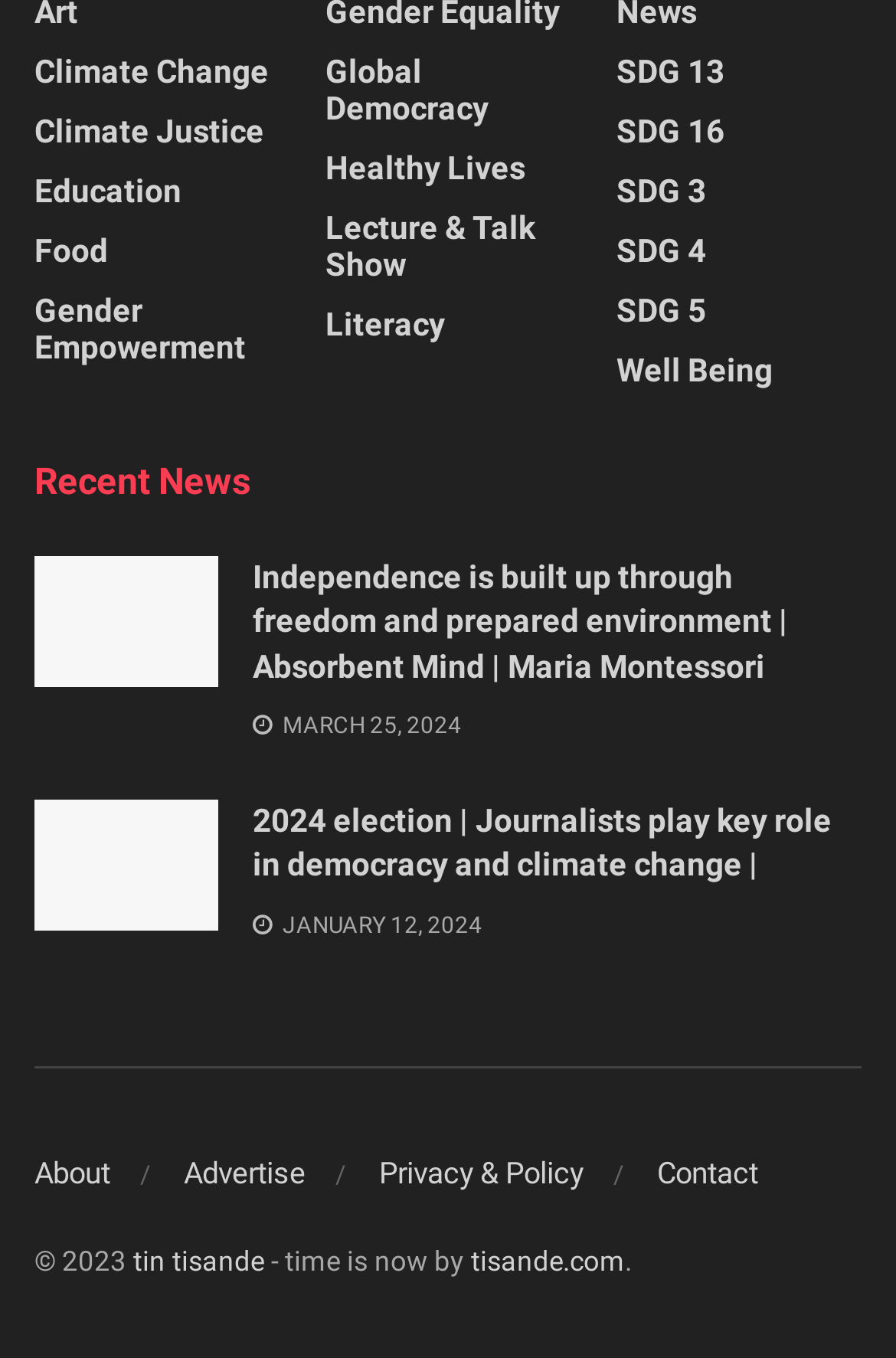Answer in one word or a short phrase: 
What is the date of the first news article?

MARCH 25, 2024